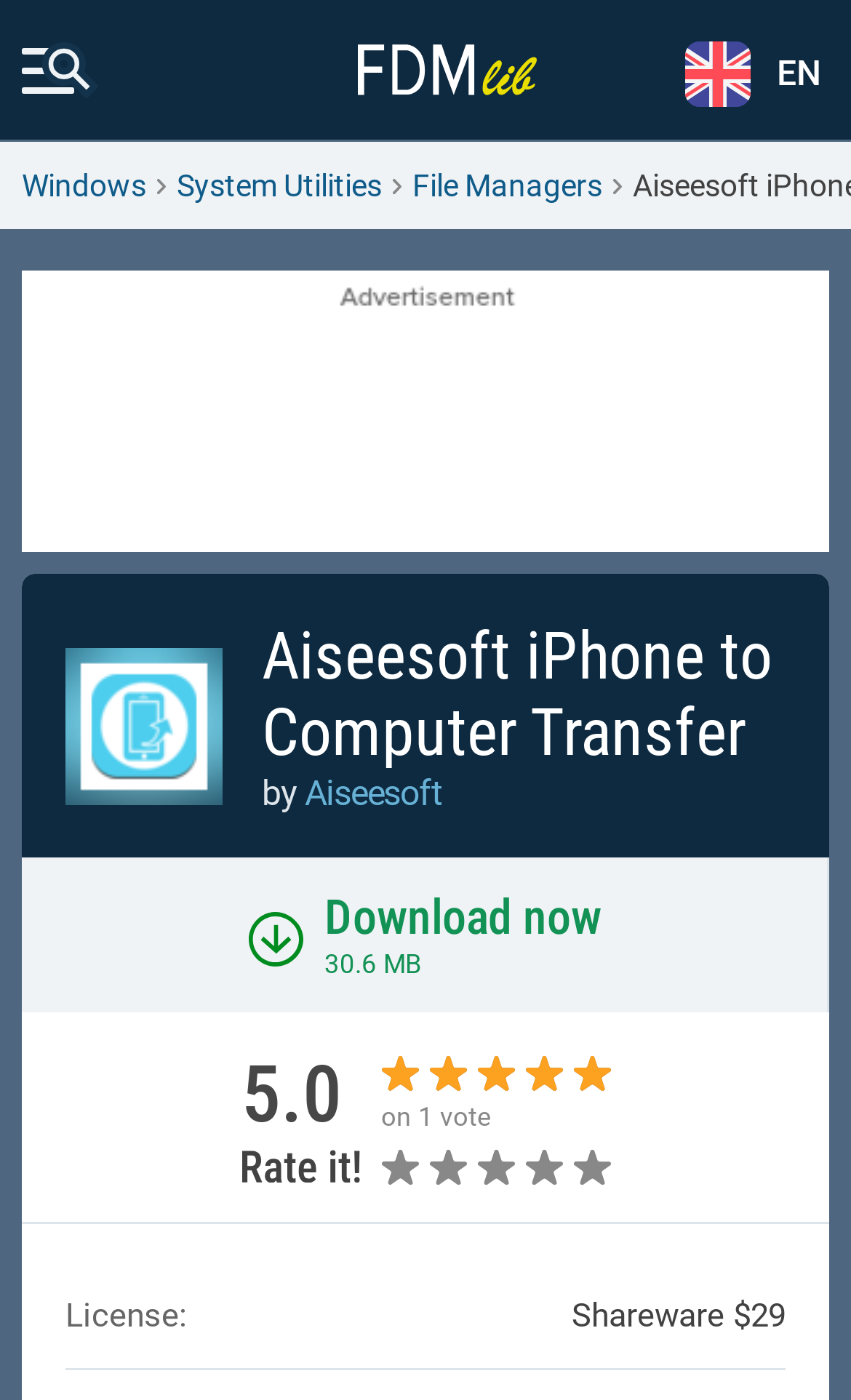Respond concisely with one word or phrase to the following query:
What is the type of license for the software?

Shareware